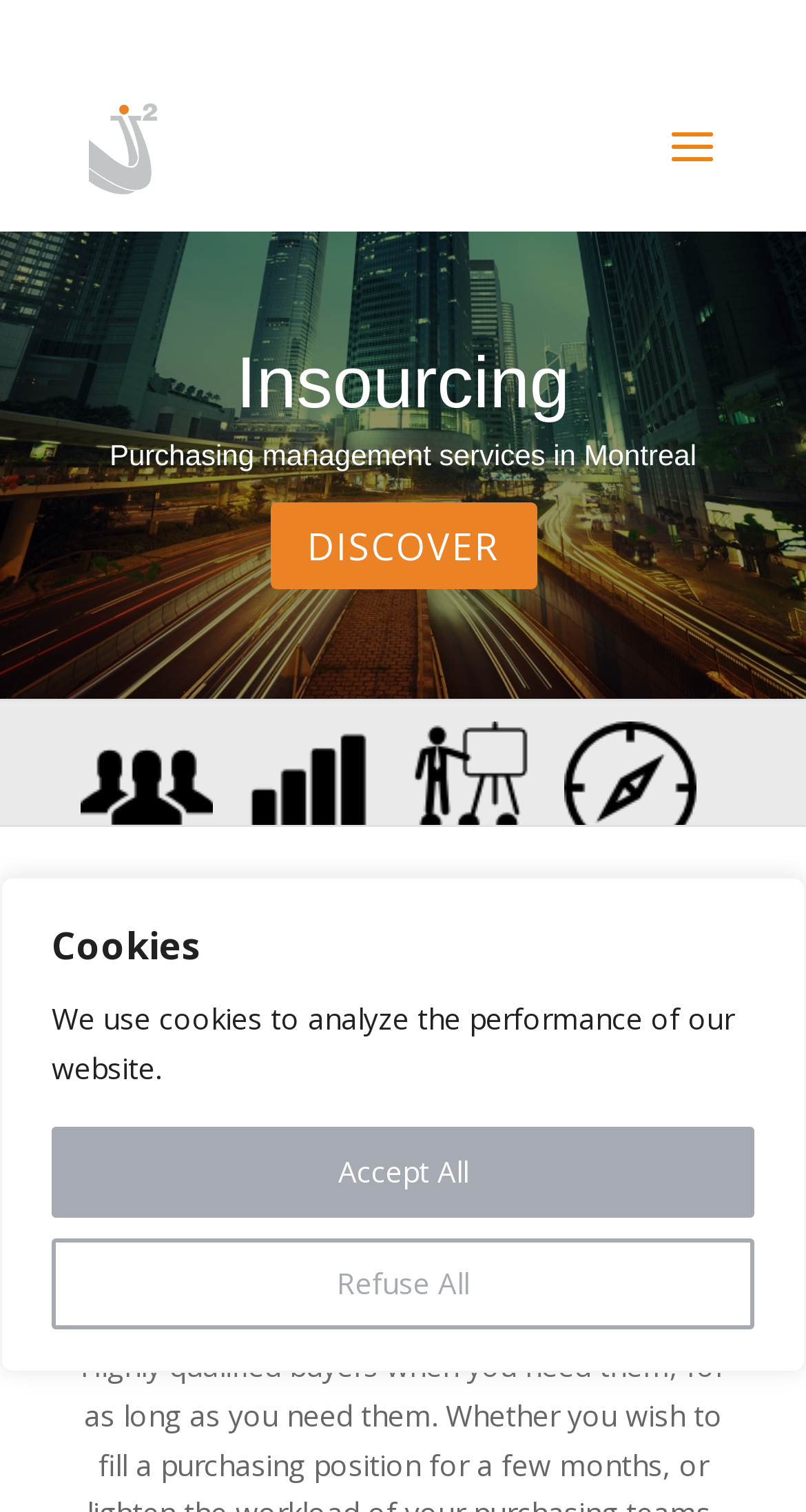Predict the bounding box for the UI component with the following description: "aria-label="Advertisement" name="aswift_1" title="Advertisement"".

None